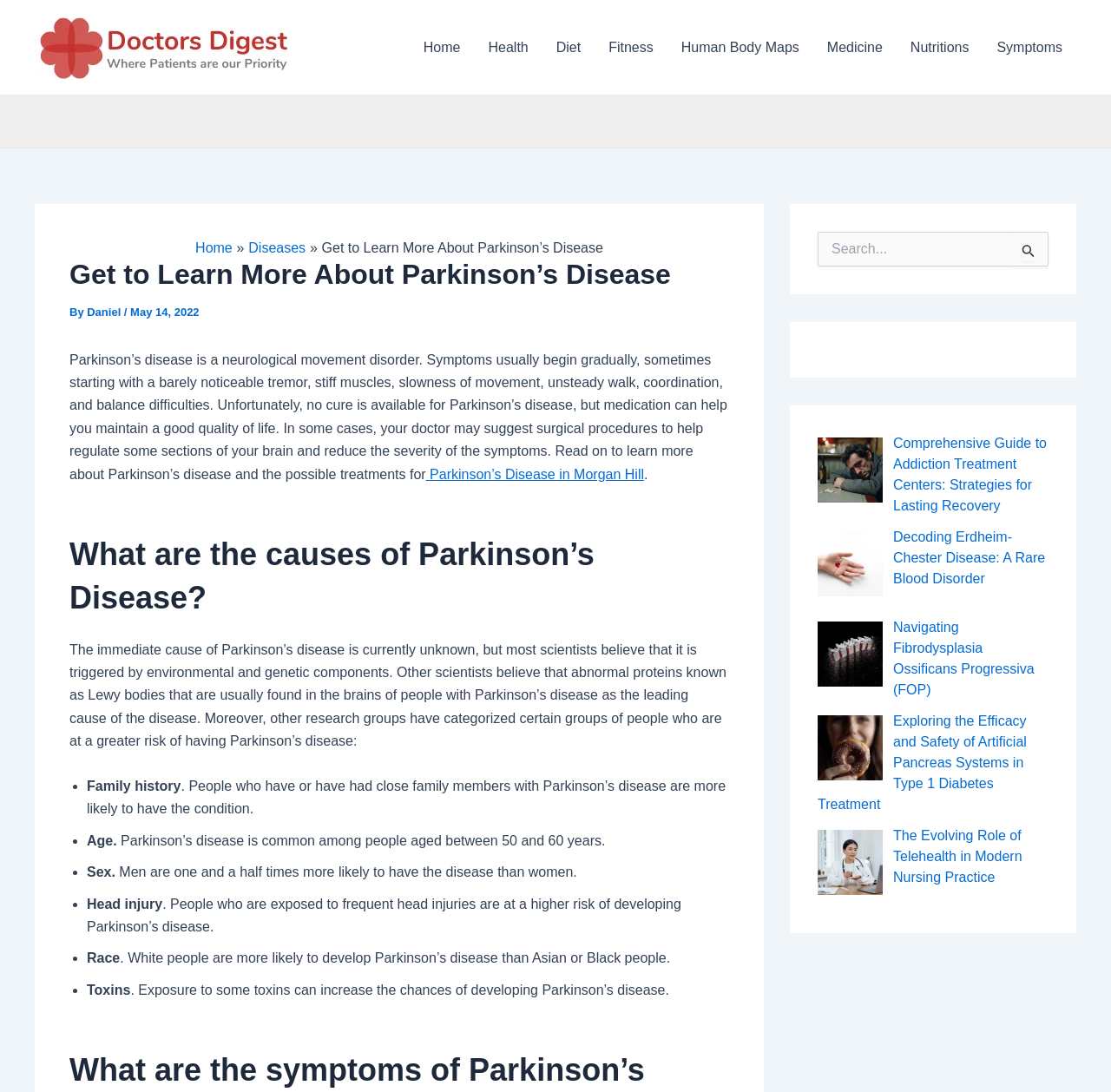Show the bounding box coordinates for the element that needs to be clicked to execute the following instruction: "Click on the 'CONTACT' link". Provide the coordinates in the form of four float numbers between 0 and 1, i.e., [left, top, right, bottom].

None